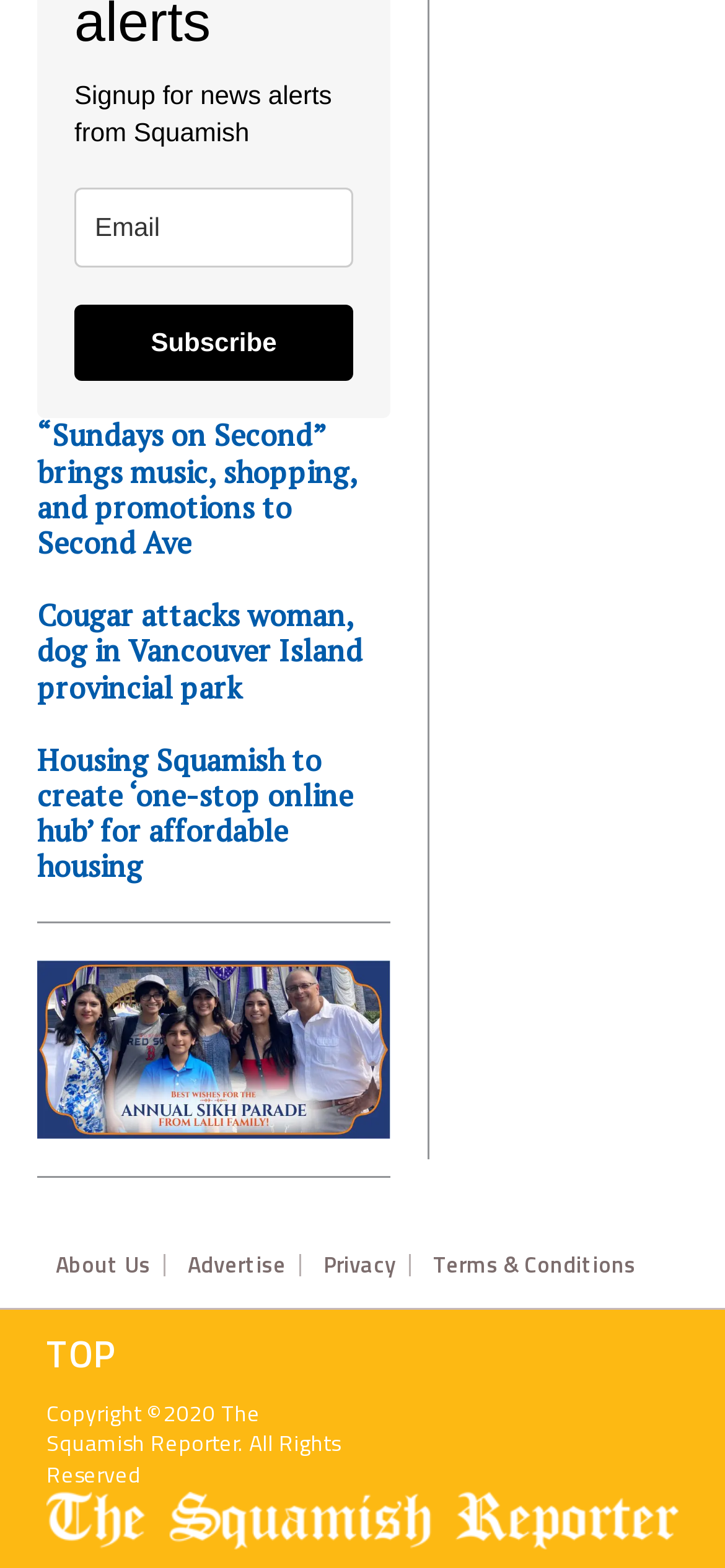Respond to the question below with a concise word or phrase:
What is the source of the image?

Squamish Reporter